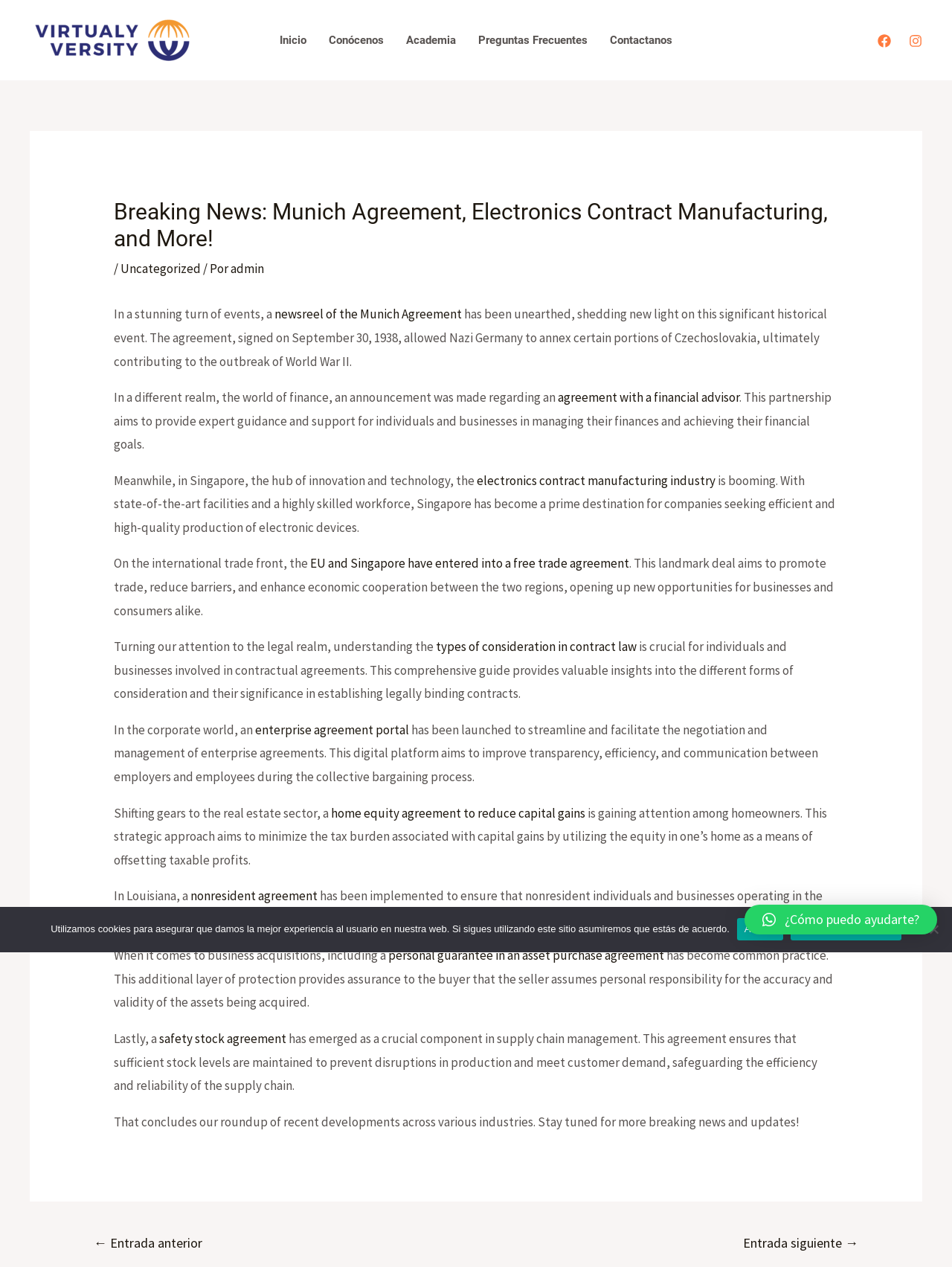Can you pinpoint the bounding box coordinates for the clickable element required for this instruction: "Read the blog"? The coordinates should be four float numbers between 0 and 1, i.e., [left, top, right, bottom].

None